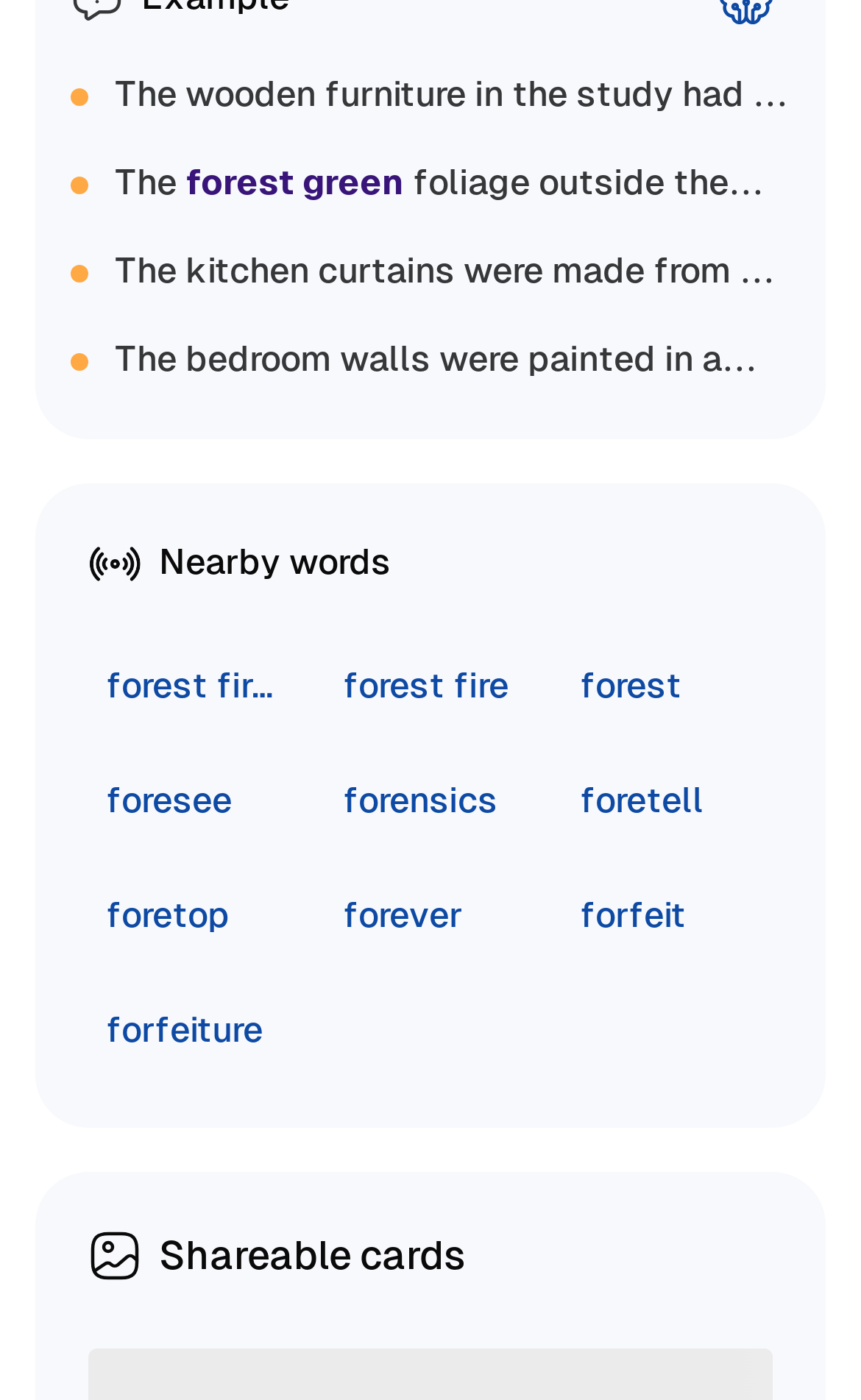Please respond to the question using a single word or phrase:
What is the color of the bedroom walls?

calming forest green